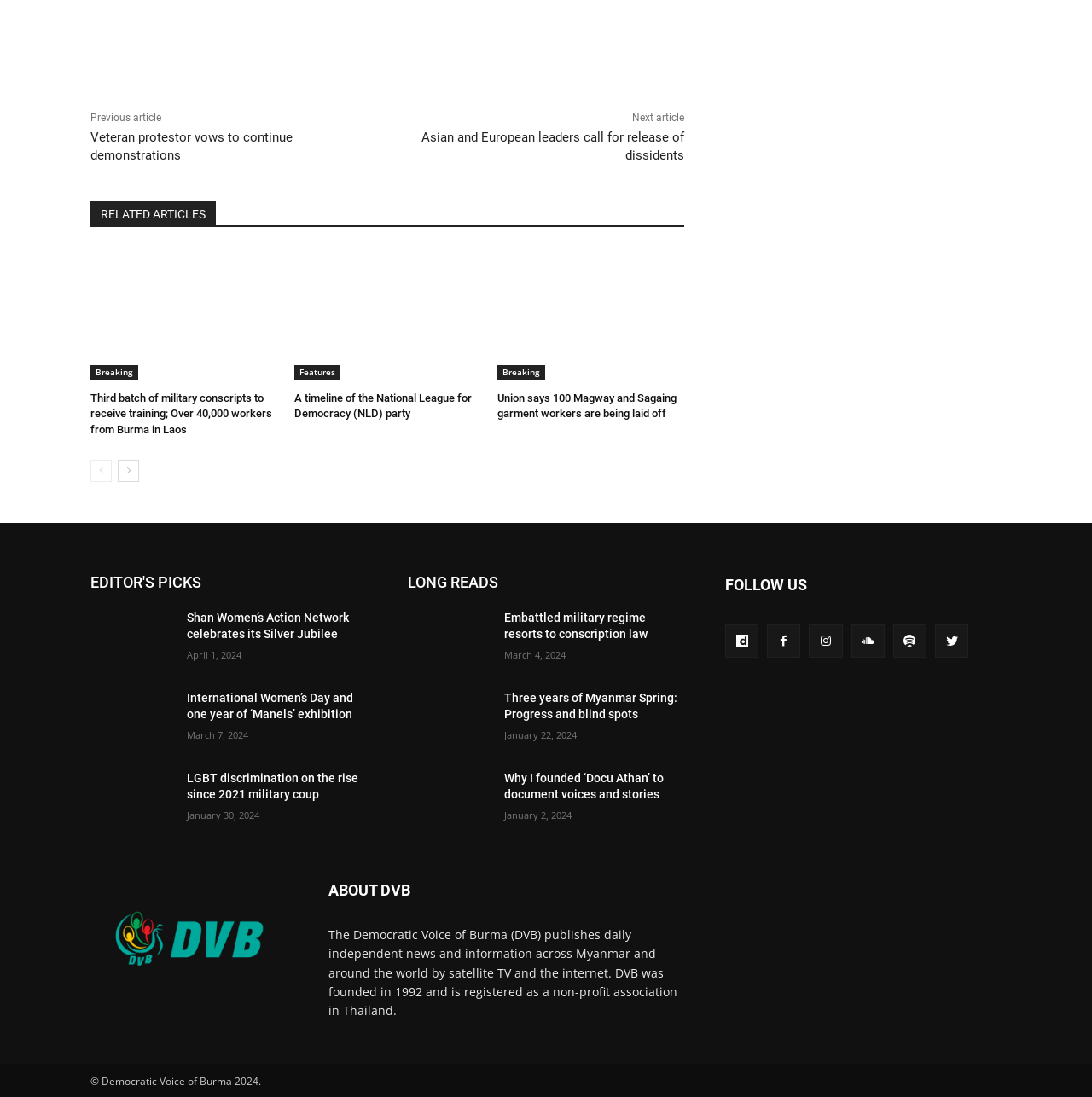What is the category of the article 'Third batch of military conscripts to receive training; Over 40,000 workers from Burma in Laos'? Analyze the screenshot and reply with just one word or a short phrase.

Breaking